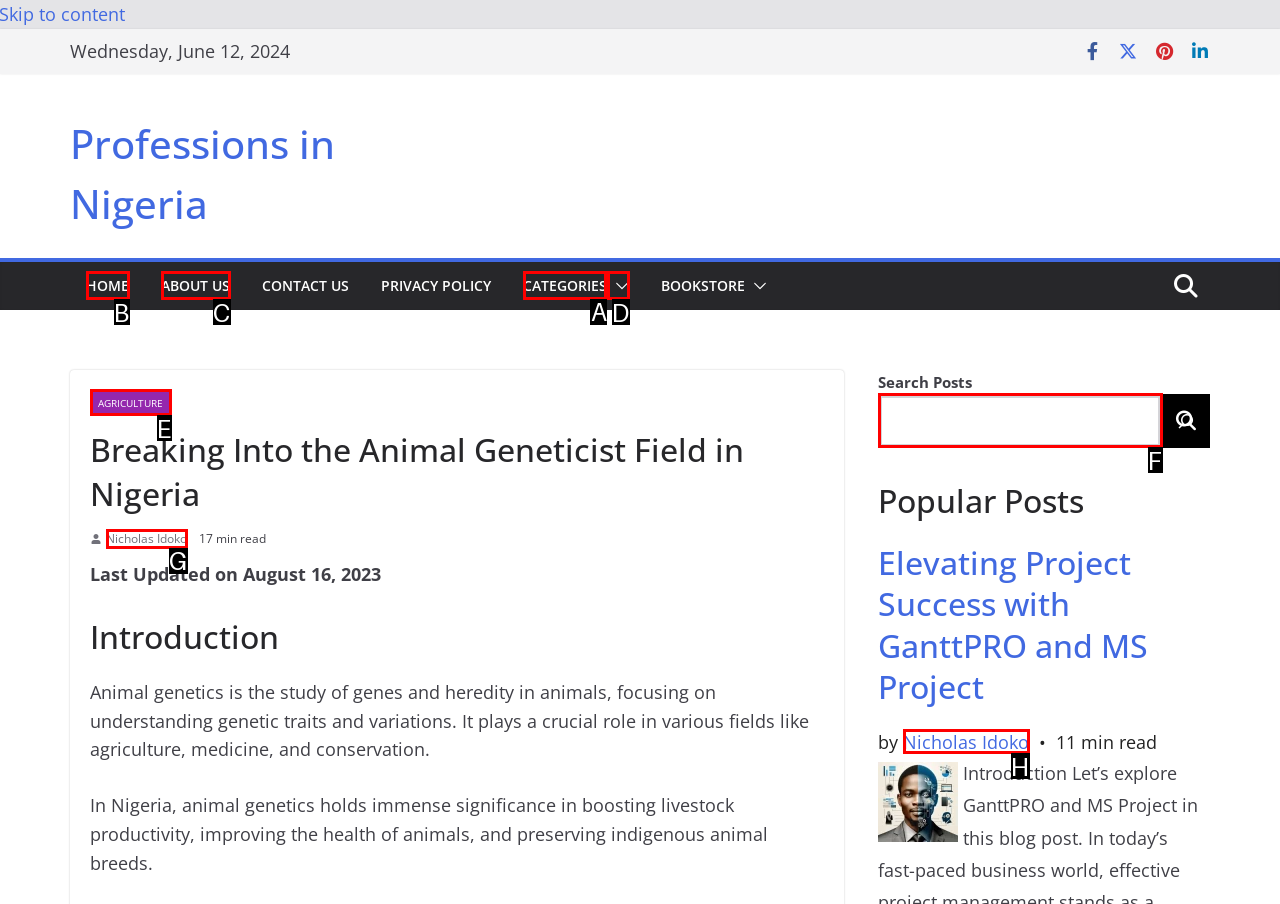Specify which HTML element I should click to complete this instruction: Explore CATEGORIES Answer with the letter of the relevant option.

A